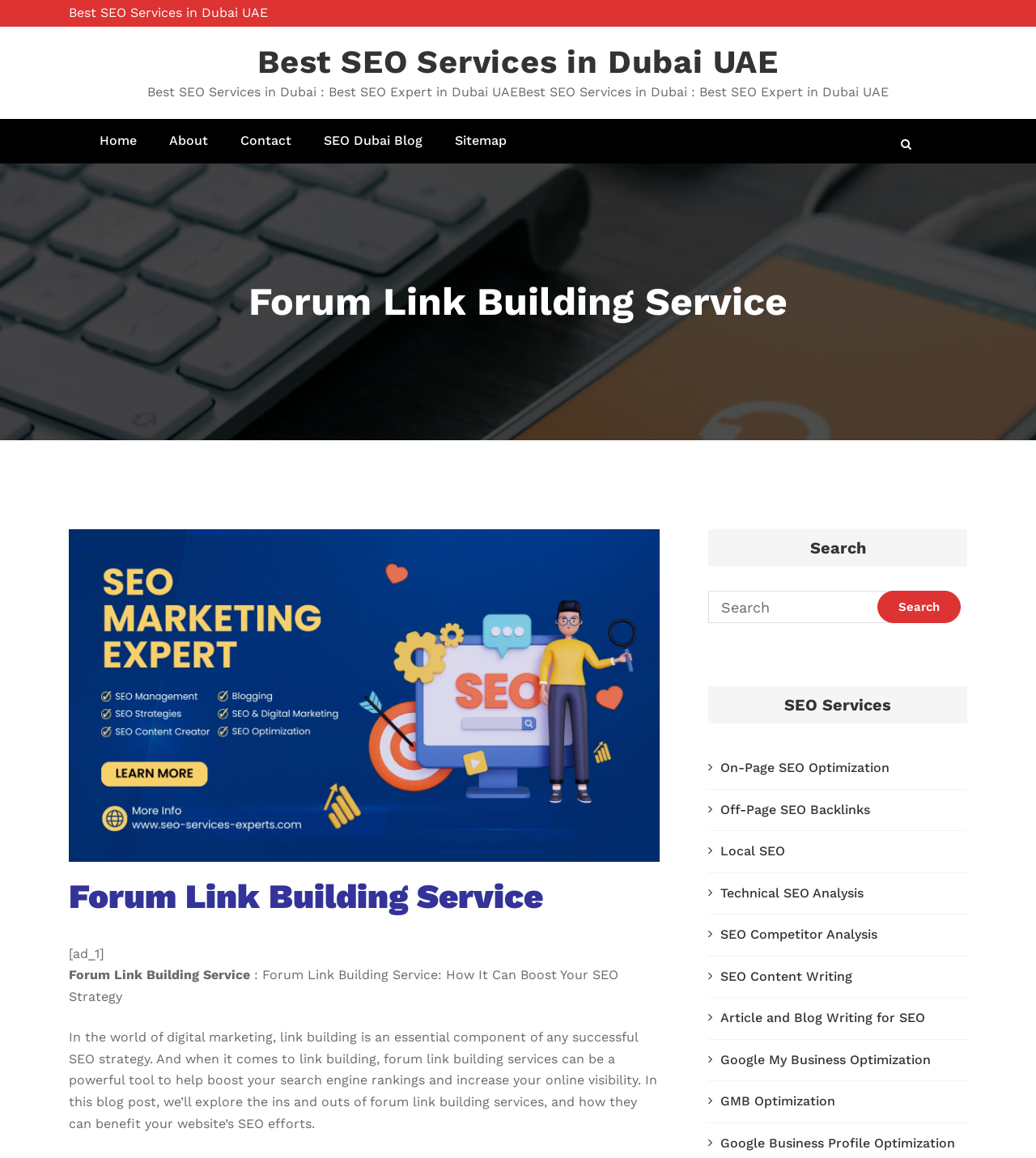Identify the bounding box coordinates of the specific part of the webpage to click to complete this instruction: "Search for a keyword".

[0.684, 0.51, 0.904, 0.538]